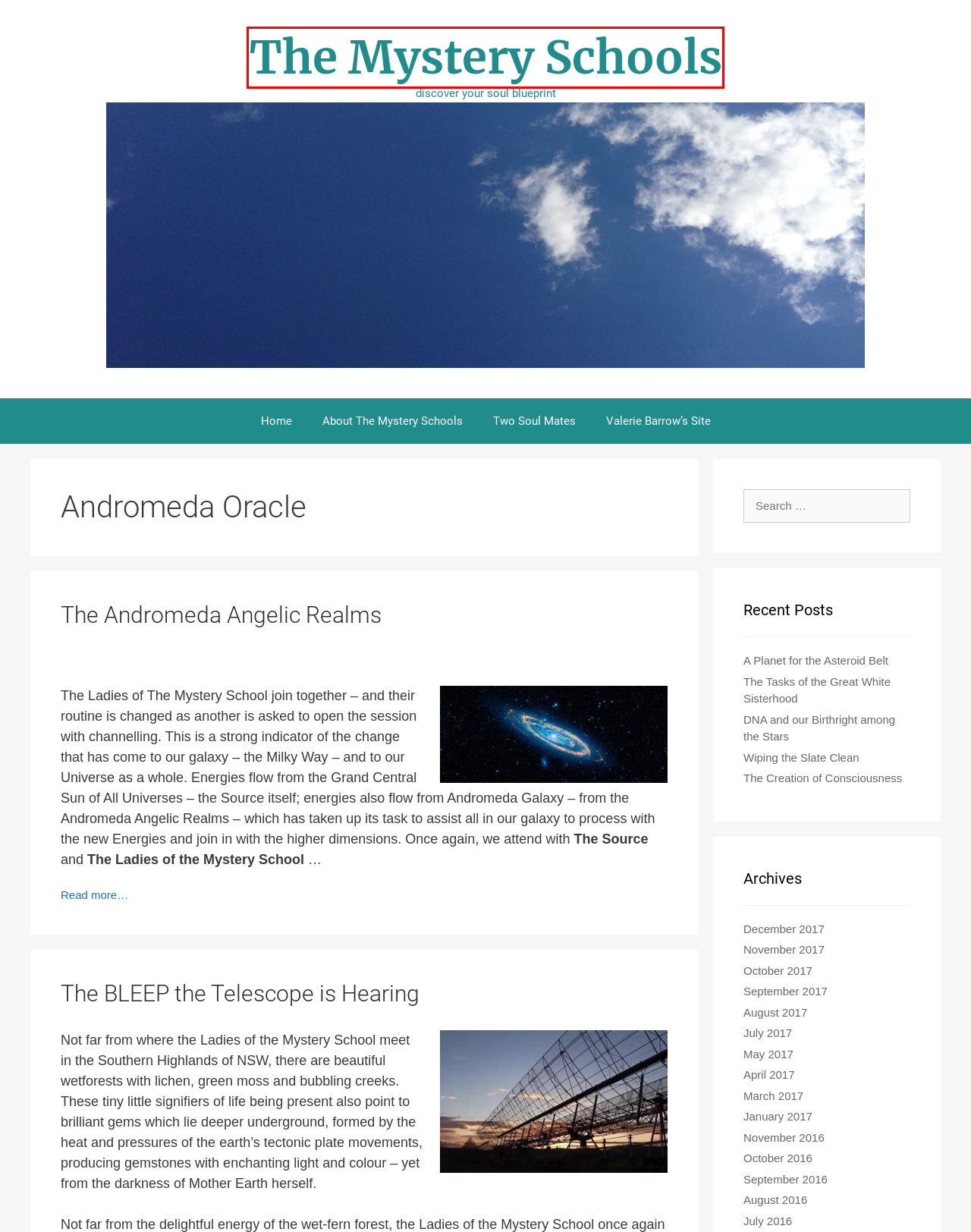Examine the webpage screenshot and identify the UI element enclosed in the red bounding box. Pick the webpage description that most accurately matches the new webpage after clicking the selected element. Here are the candidates:
A. July 2017 – The Mystery Schools
B. The Creation of Consciousness – The Mystery Schools
C. January 2017 – The Mystery Schools
D. The Mystery Schools – discover your soul blueprint
E. Two Soul Mates – The Mystery Schools
F. The BLEEP the Telescope is Hearing – The Mystery Schools
G. September 2016 – The Mystery Schools
H. March 2017 – The Mystery Schools

D